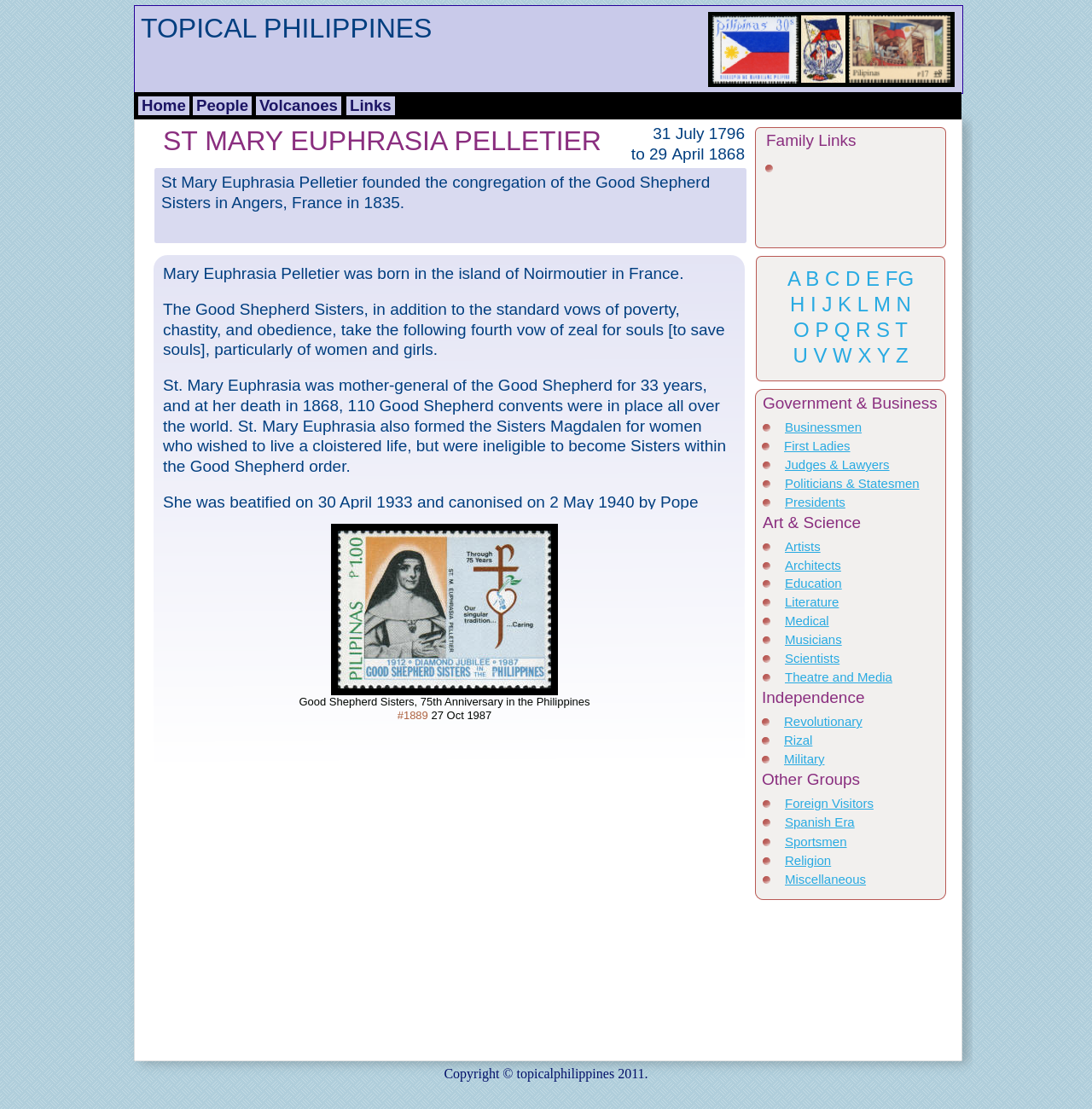Find the bounding box of the element with the following description: "Theatre and Media". The coordinates must be four float numbers between 0 and 1, formatted as [left, top, right, bottom].

[0.719, 0.604, 0.817, 0.617]